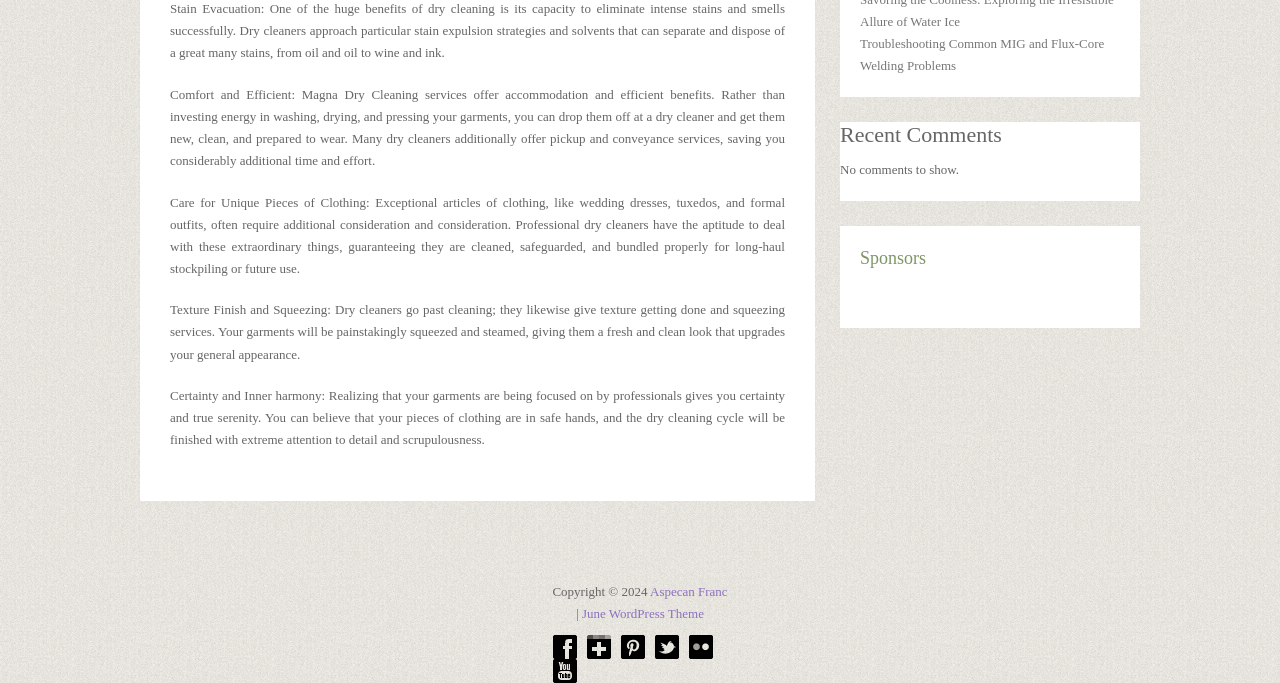Find the bounding box of the element with the following description: "June WordPress Theme". The coordinates must be four float numbers between 0 and 1, formatted as [left, top, right, bottom].

[0.455, 0.887, 0.55, 0.909]